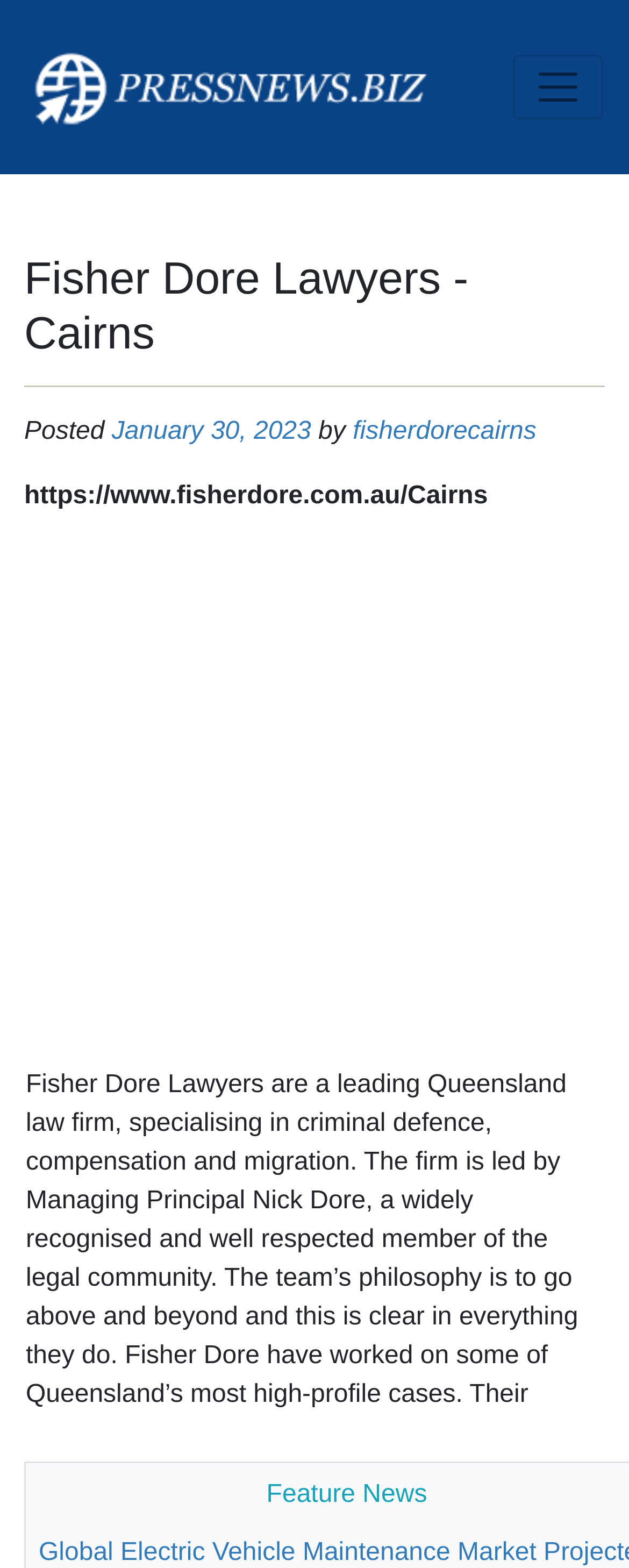What is the current section of the webpage?
Using the visual information, reply with a single word or short phrase.

Feature News